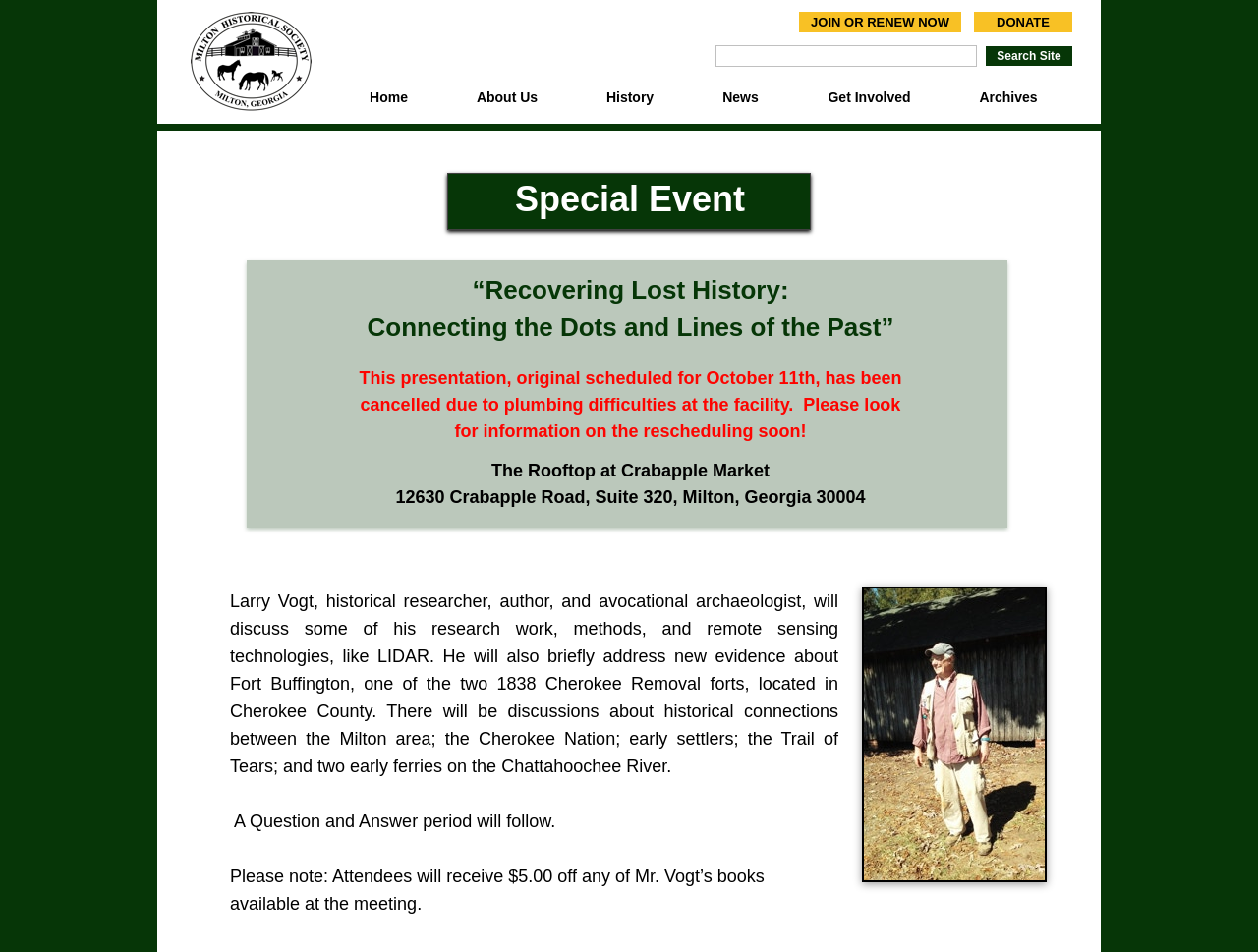Pinpoint the bounding box coordinates of the area that must be clicked to complete this instruction: "Learn more about the presentation".

[0.375, 0.289, 0.627, 0.32]